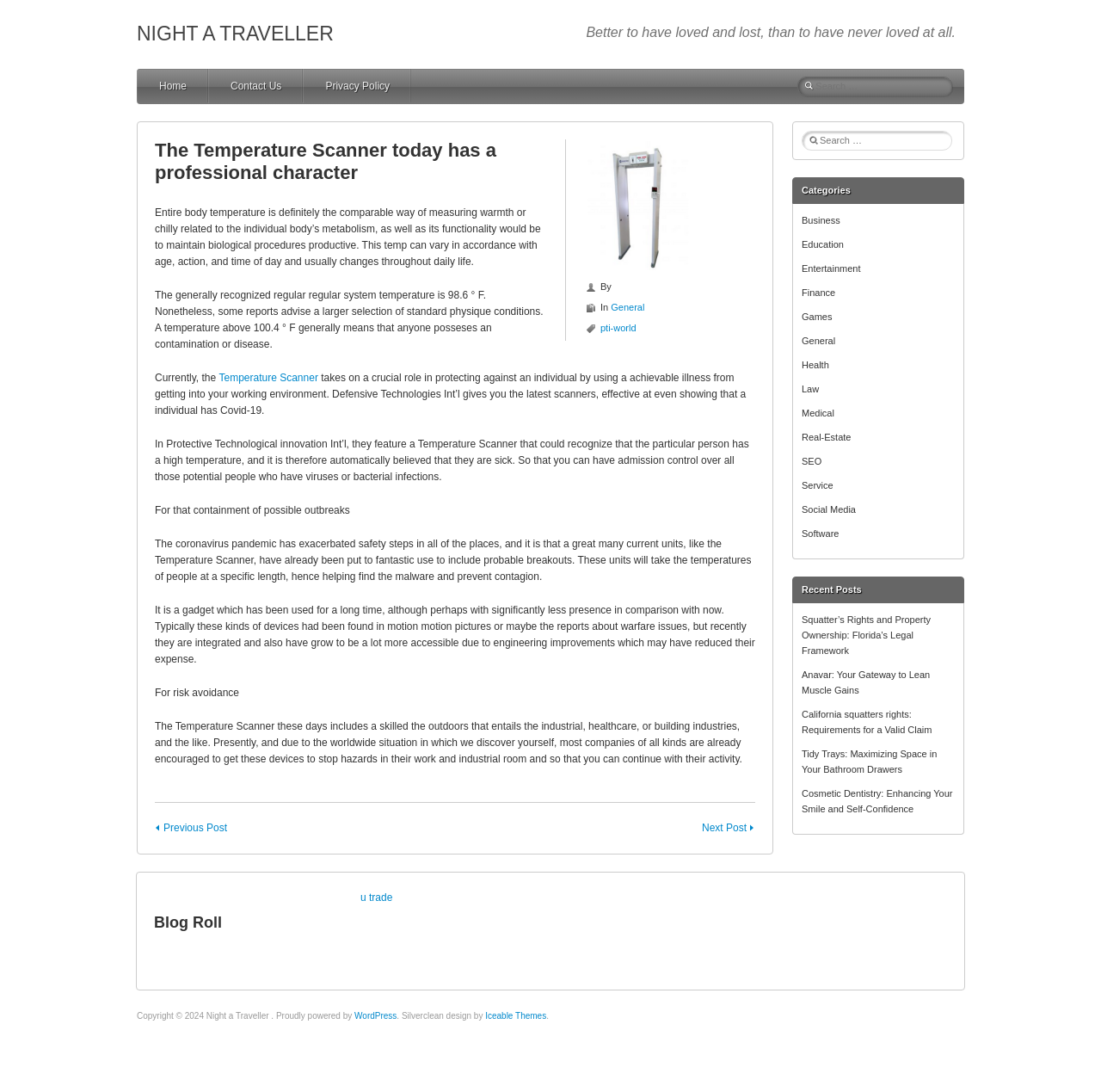What is the name of the company that provides the Temperature Scanner?
Provide an in-depth and detailed explanation in response to the question.

According to the webpage content, the company that provides the Temperature Scanner is Defensive Technologies Int’l, which offers the latest scanners that can detect high temperature and prevent the spread of diseases.